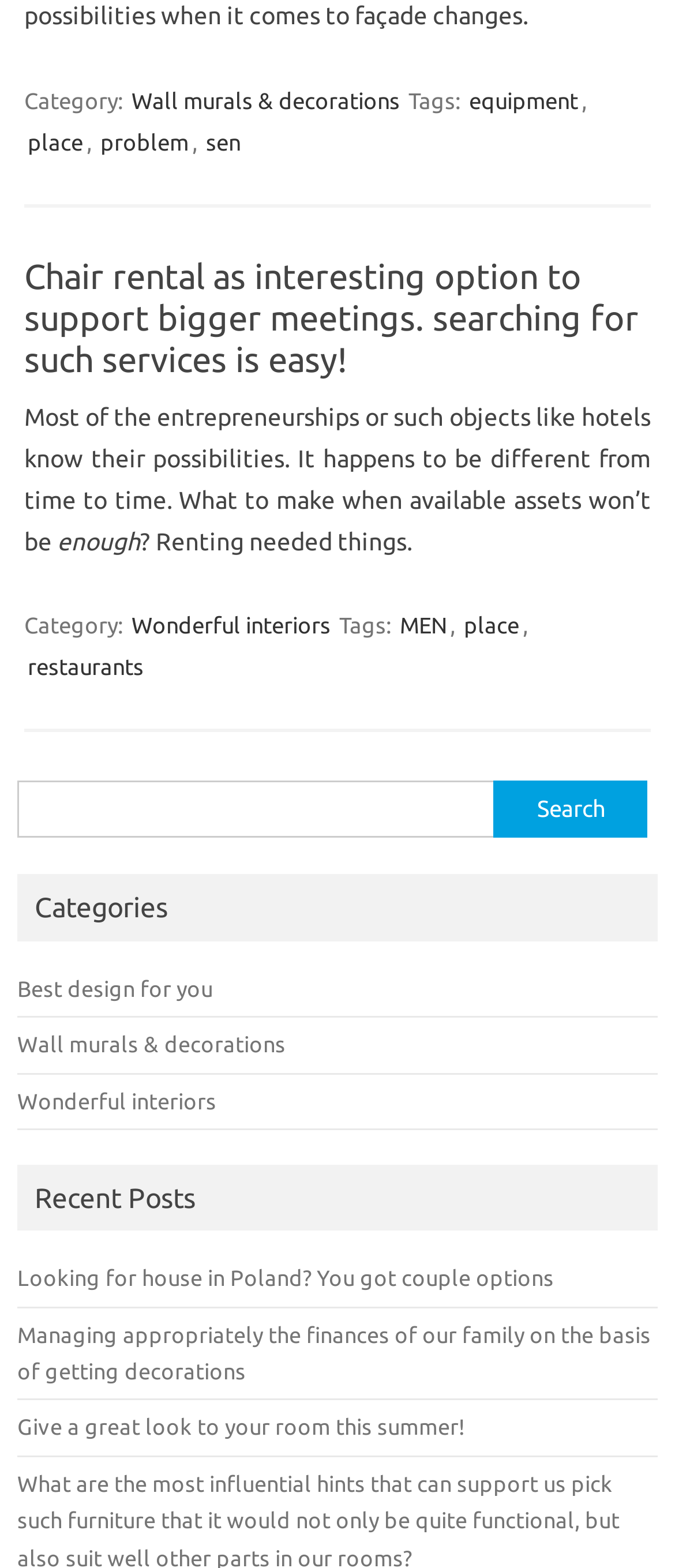Determine the bounding box coordinates of the target area to click to execute the following instruction: "Search for something."

[0.026, 0.498, 0.737, 0.535]